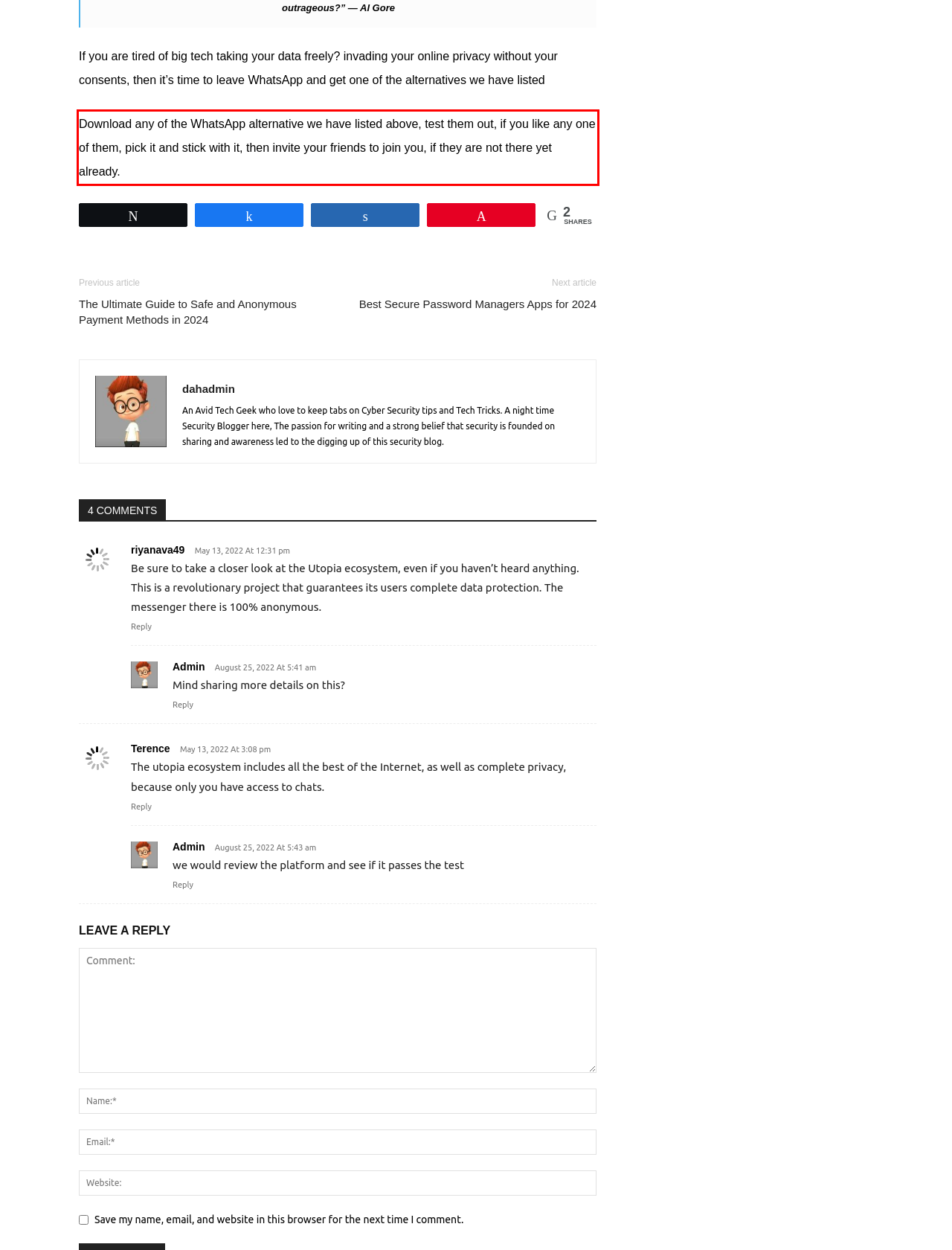Please extract the text content within the red bounding box on the webpage screenshot using OCR.

Download any of the WhatsApp alternative we have listed above, test them out, if you like any one of them, pick it and stick with it, then invite your friends to join you, if they are not there yet already.